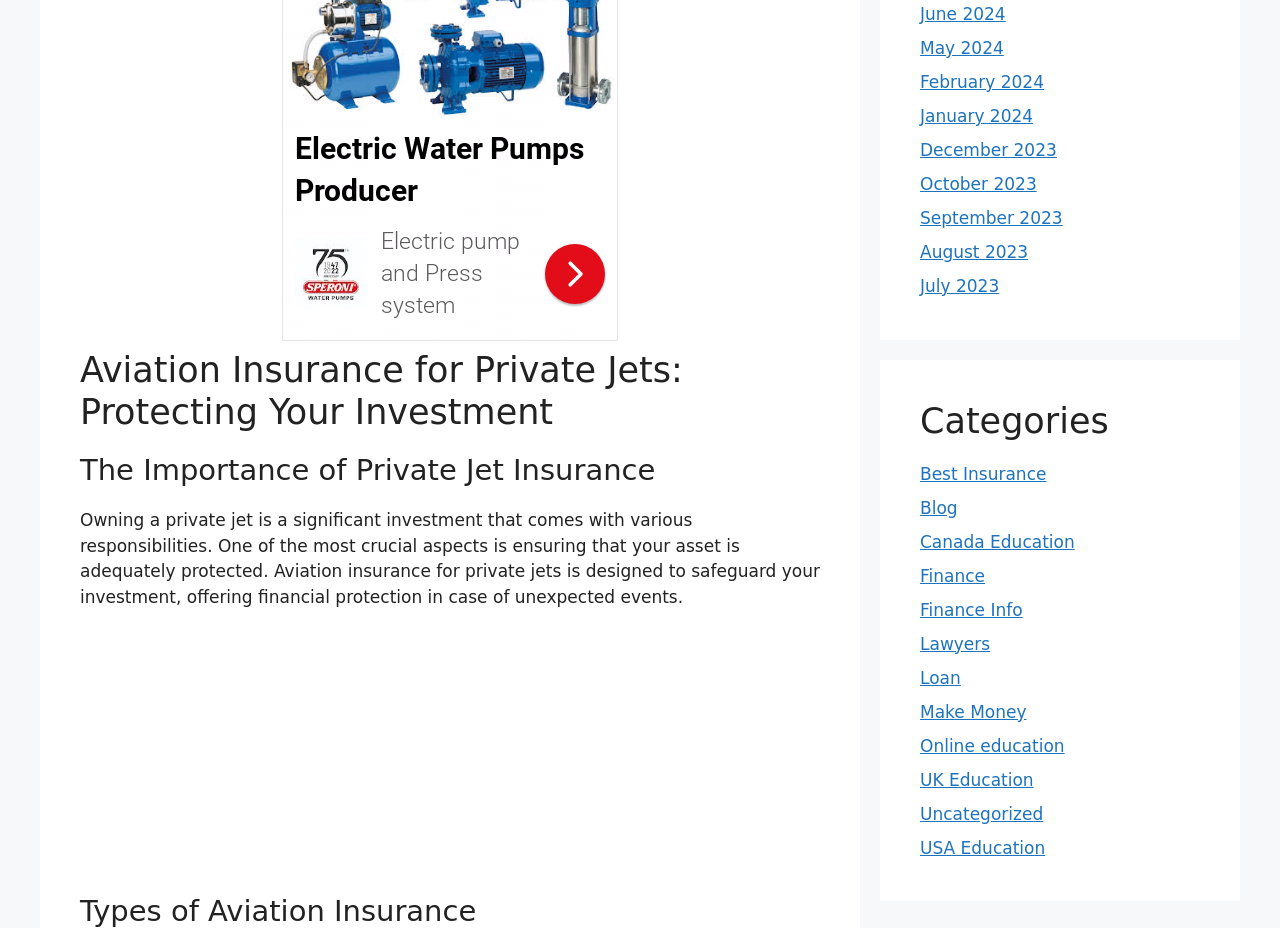Using the webpage screenshot, locate the HTML element that fits the following description and provide its bounding box: "Loan".

[0.719, 0.719, 0.751, 0.741]